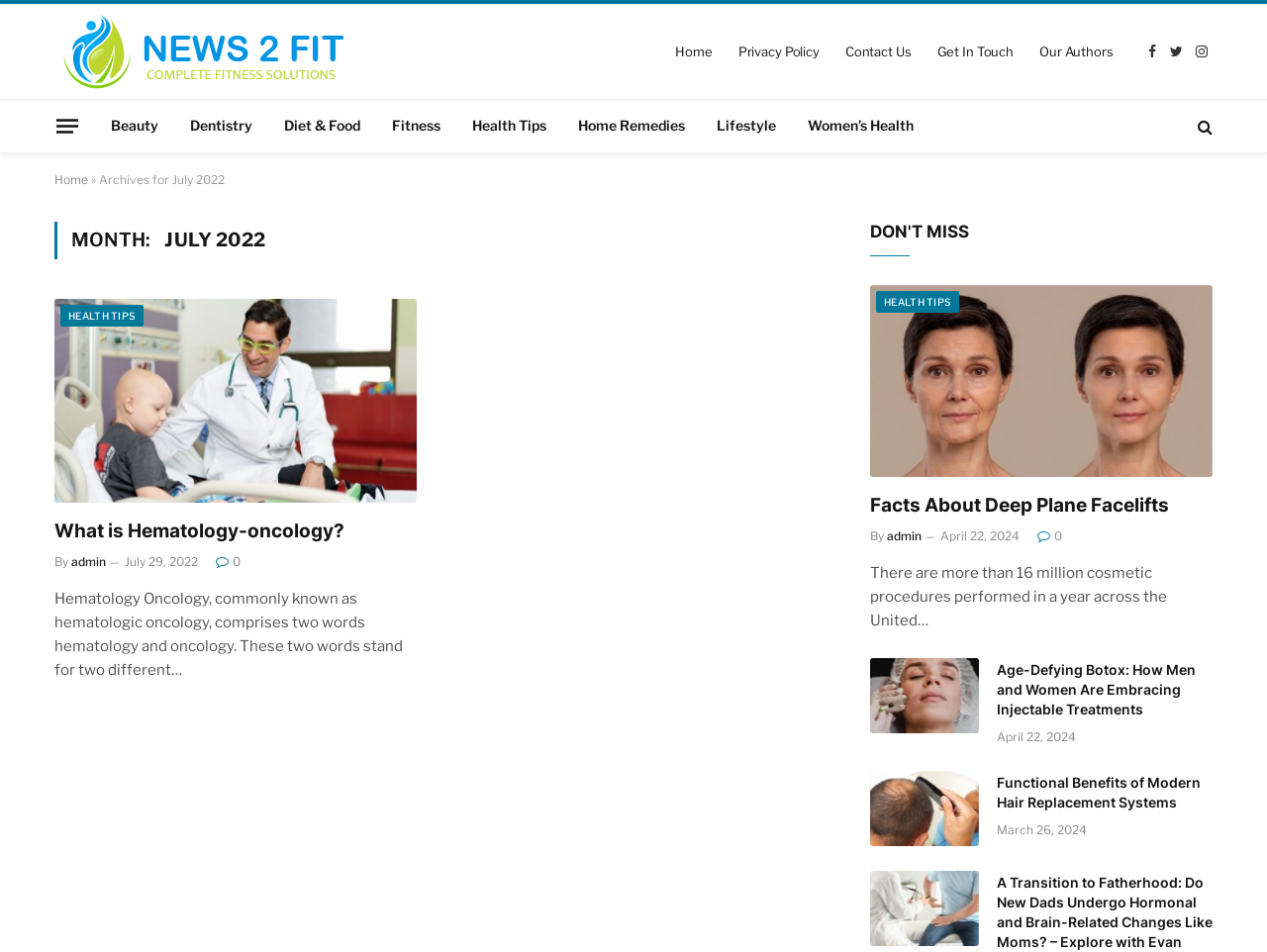Please identify the bounding box coordinates of the element I should click to complete this instruction: 'Click on the 'Home' link'. The coordinates should be given as four float numbers between 0 and 1, like this: [left, top, right, bottom].

[0.523, 0.004, 0.572, 0.104]